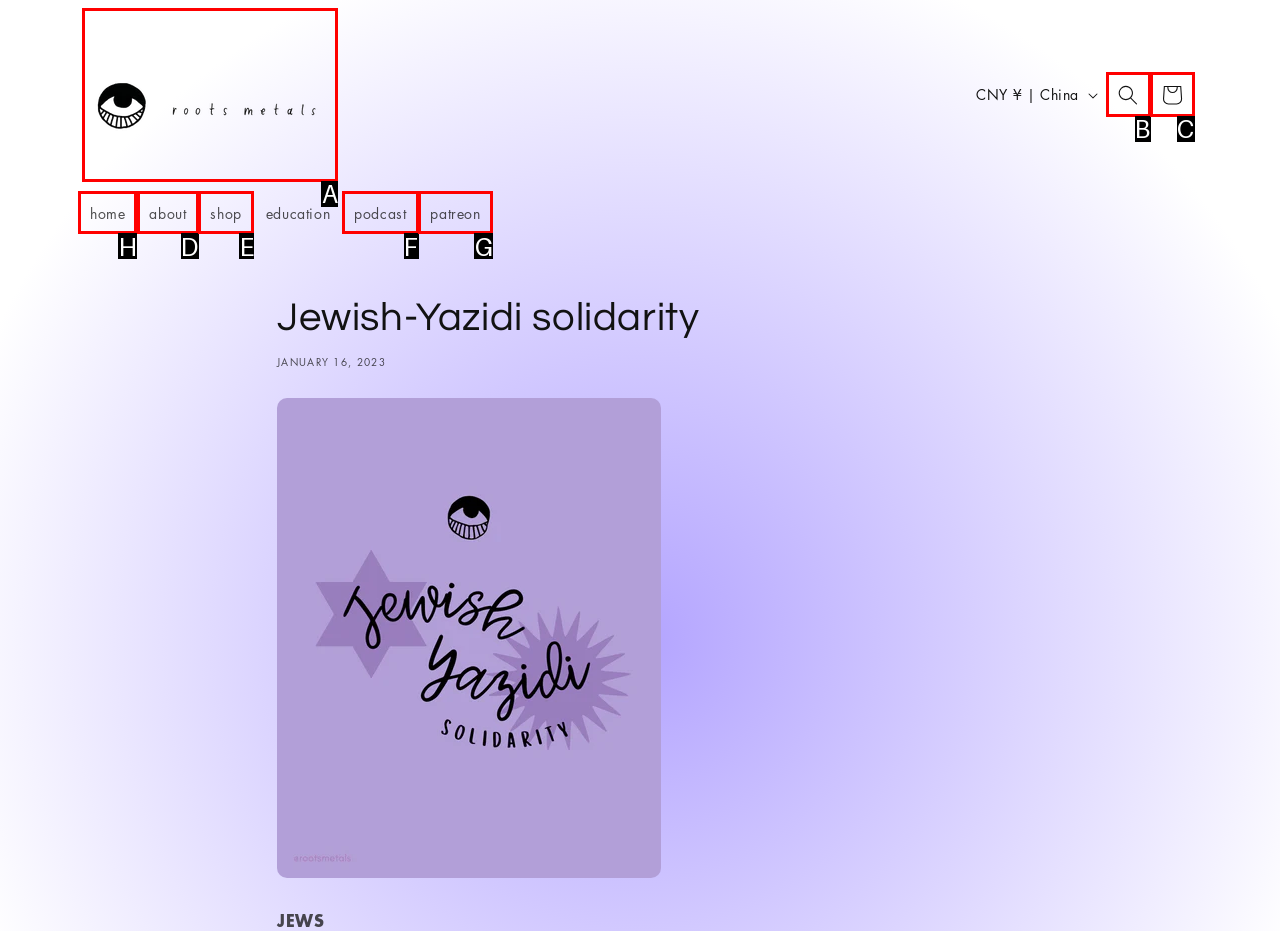Identify the correct lettered option to click in order to perform this task: go to home page. Respond with the letter.

H